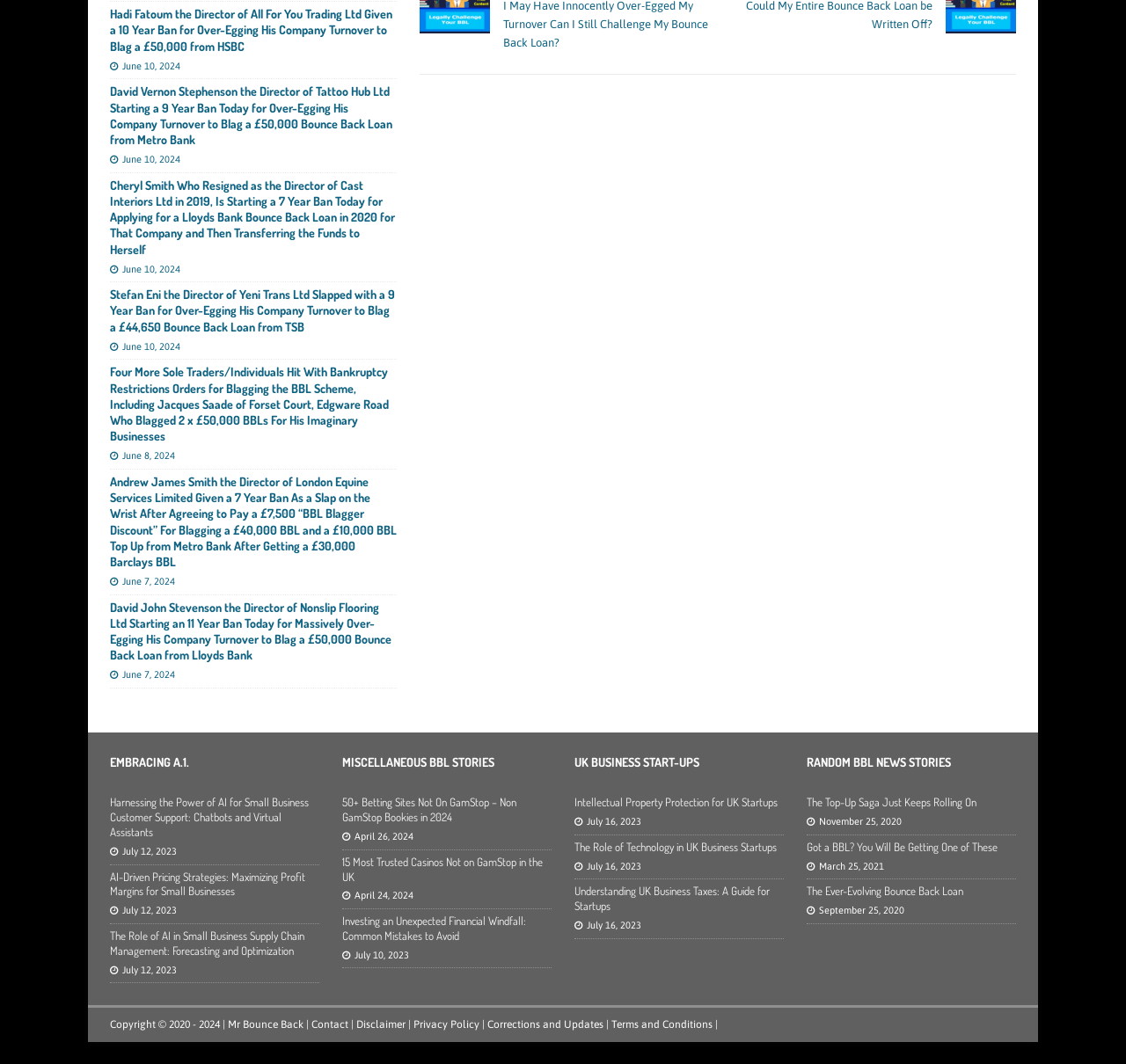Respond with a single word or short phrase to the following question: 
How many links are related to GamStop on the webpage?

2